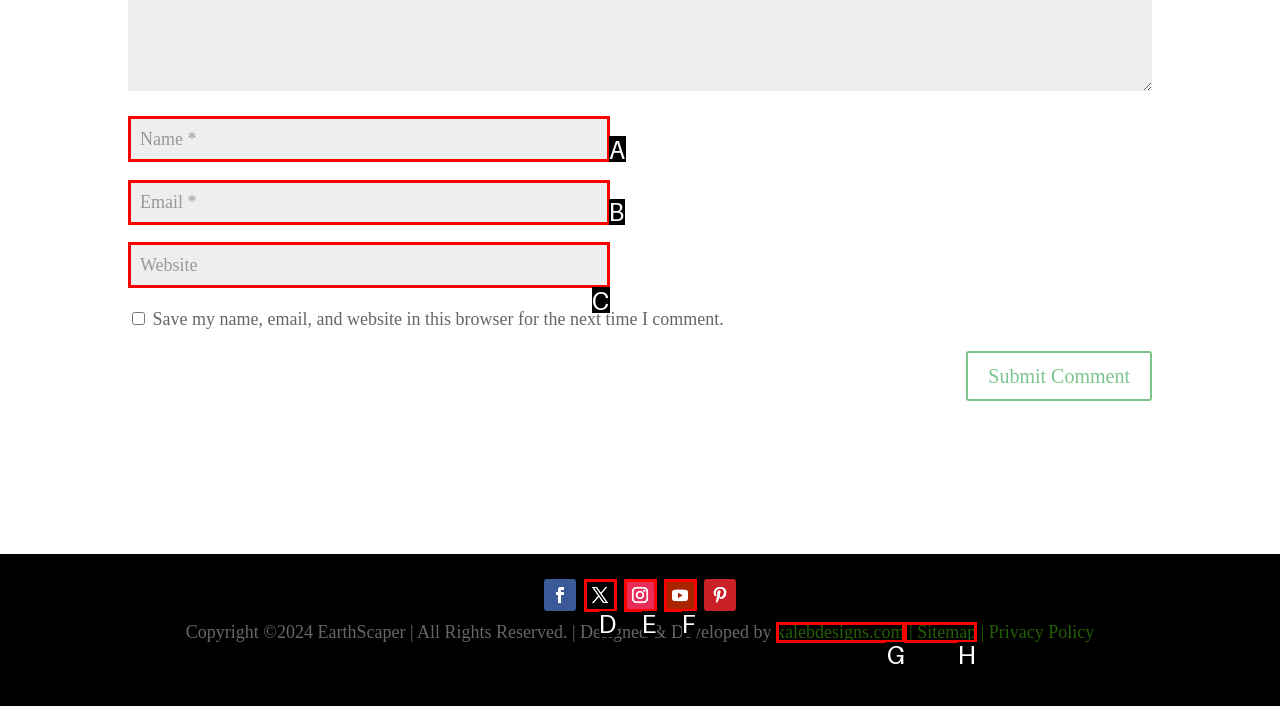What is the letter of the UI element you should click to Search by expertise, name or affiliation? Provide the letter directly.

None